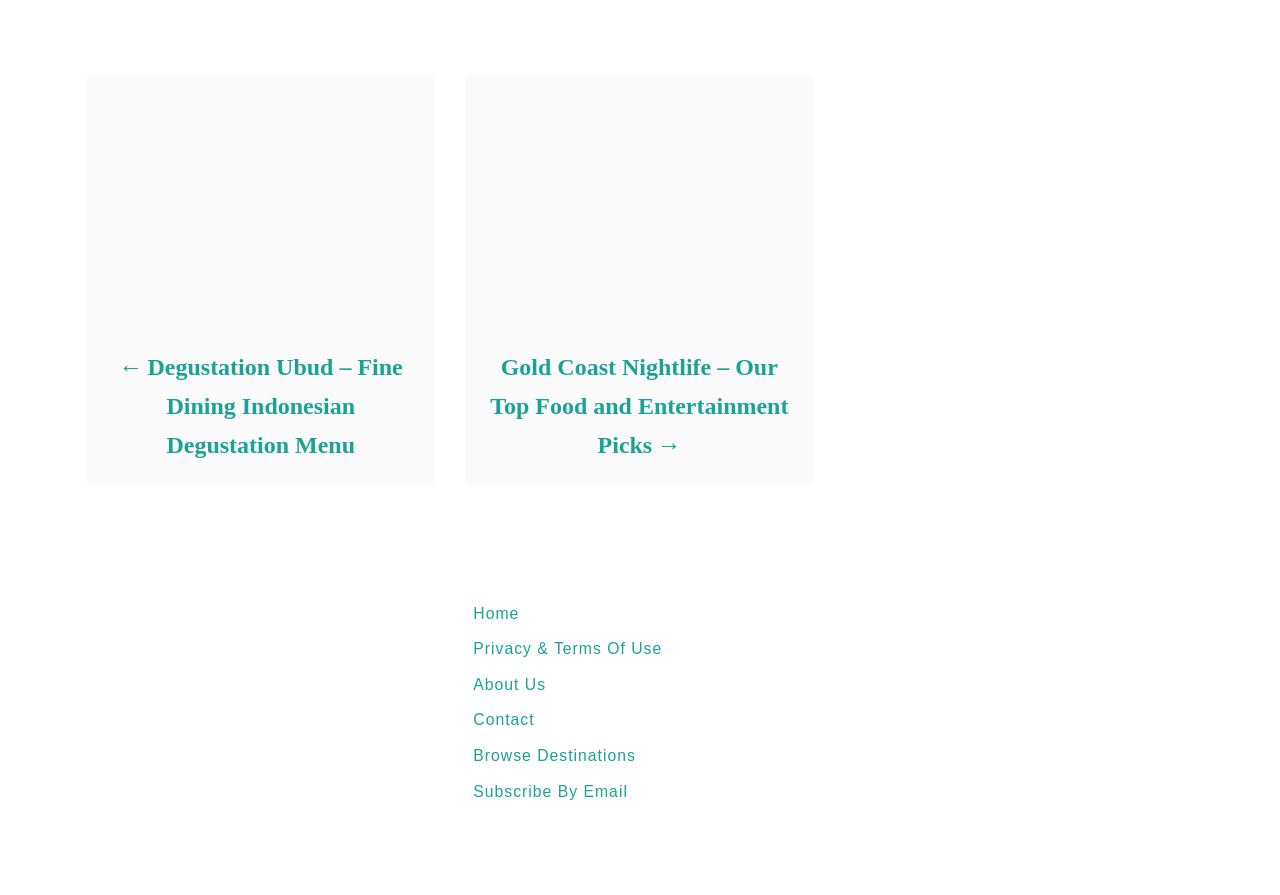What is the purpose of the navigation section?
Please answer the question as detailed as possible based on the image.

The navigation section is located at the top of the webpage, and it contains links to previous and next posts, indicating that it is used for post navigation.